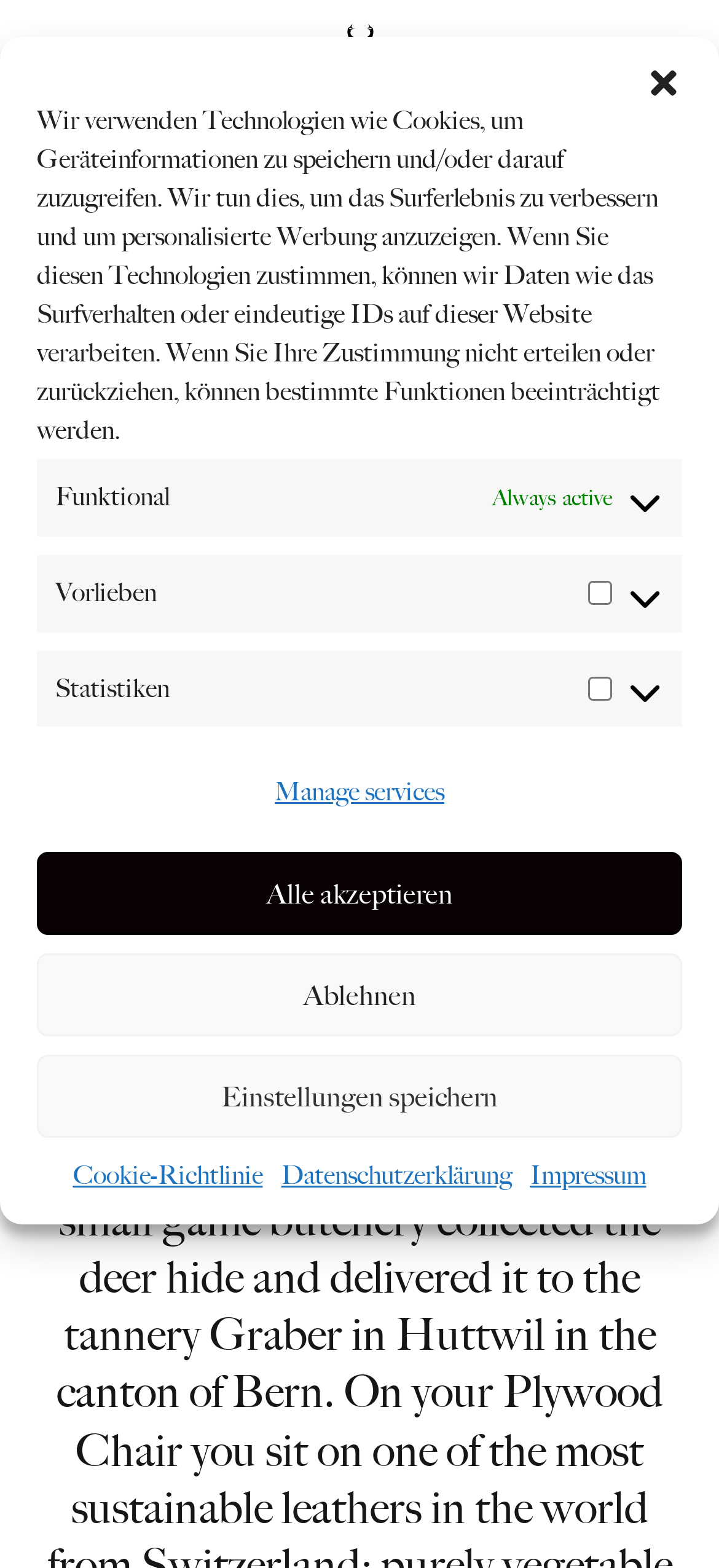Determine the bounding box coordinates for the UI element with the following description: "Computer Science". The coordinates should be four float numbers between 0 and 1, represented as [left, top, right, bottom].

None